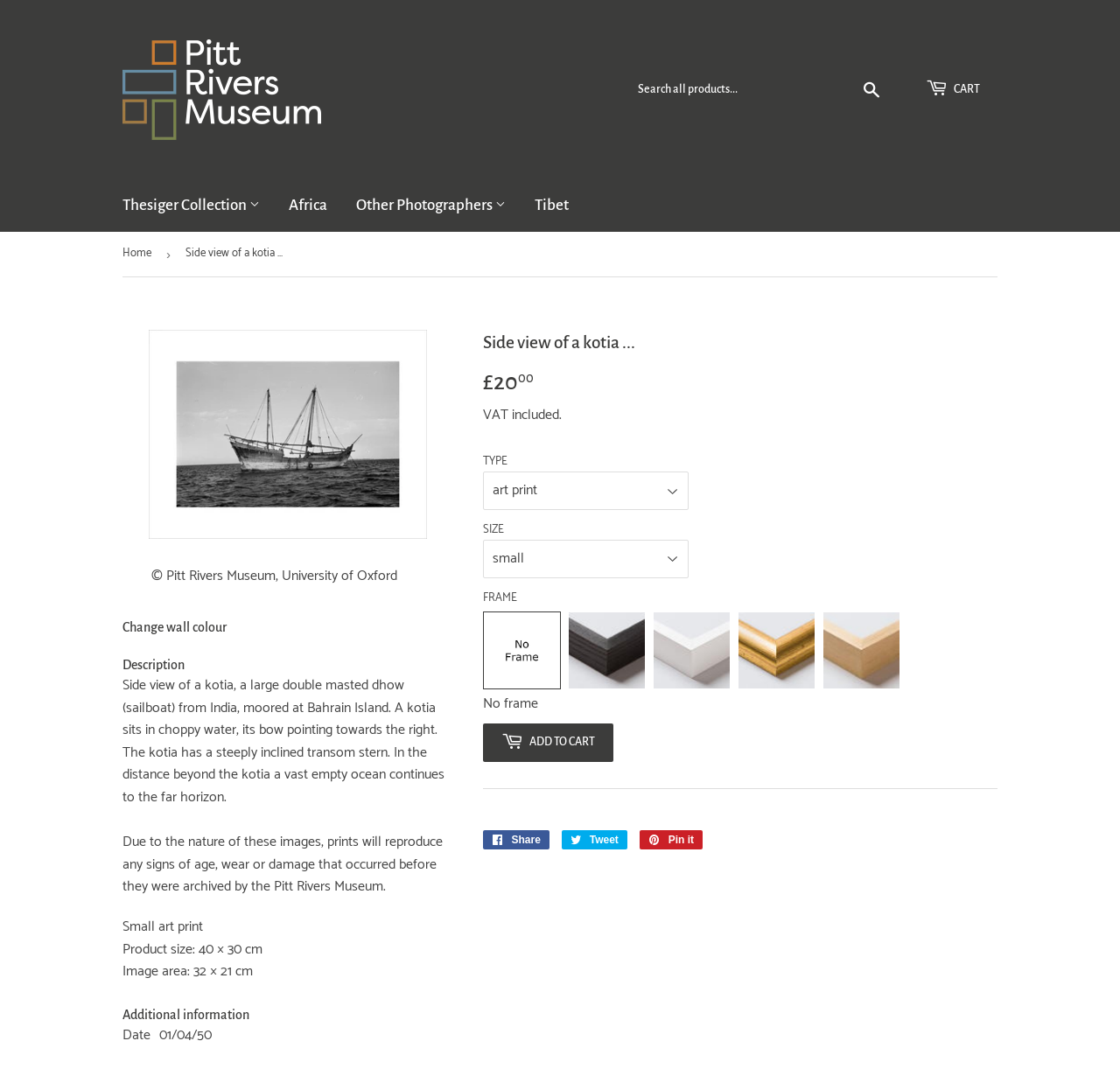Find the UI element described as: "Contact" and predict its bounding box coordinates. Ensure the coordinates are four float numbers between 0 and 1, [left, top, right, bottom].

None